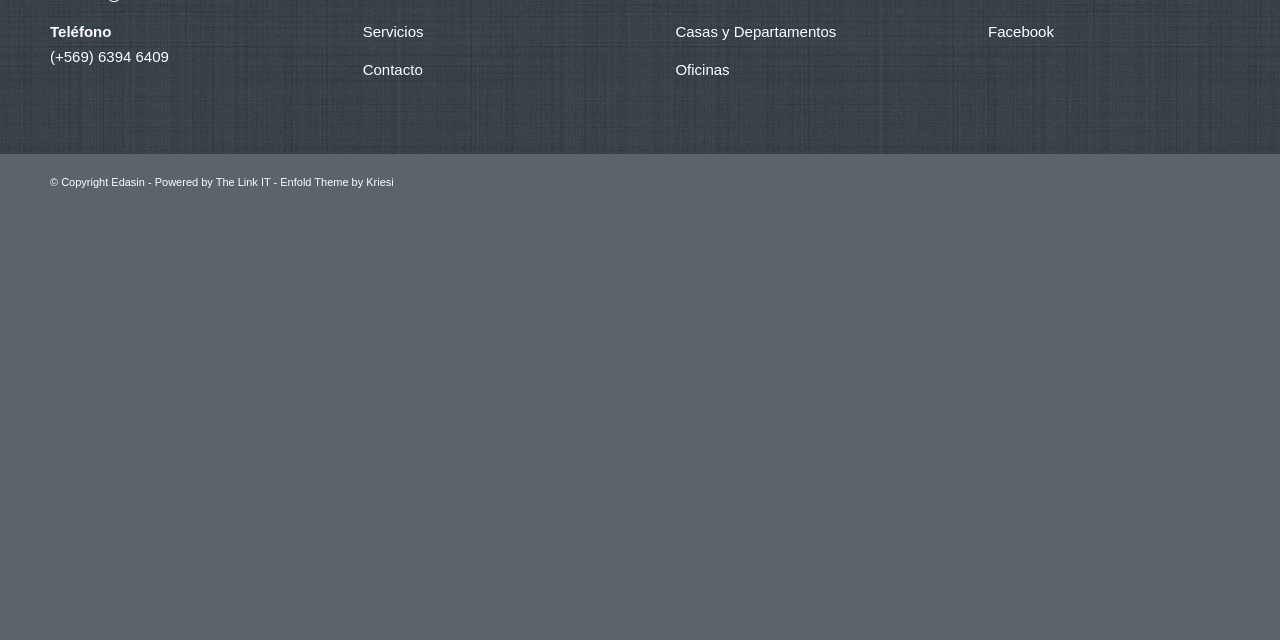Given the following UI element description: "Shazam! (2019)", find the bounding box coordinates in the webpage screenshot.

None